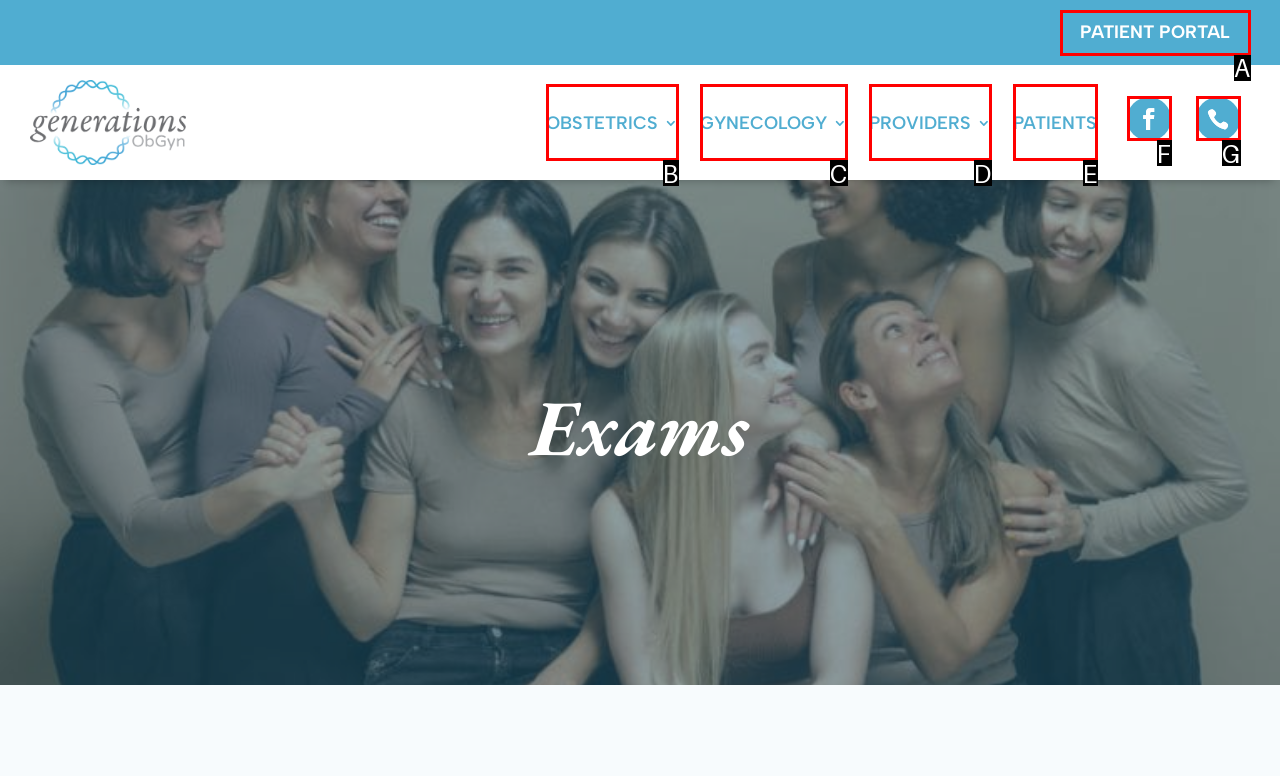Identify the letter that best matches this UI element description: Follow
Answer with the letter from the given options.

F